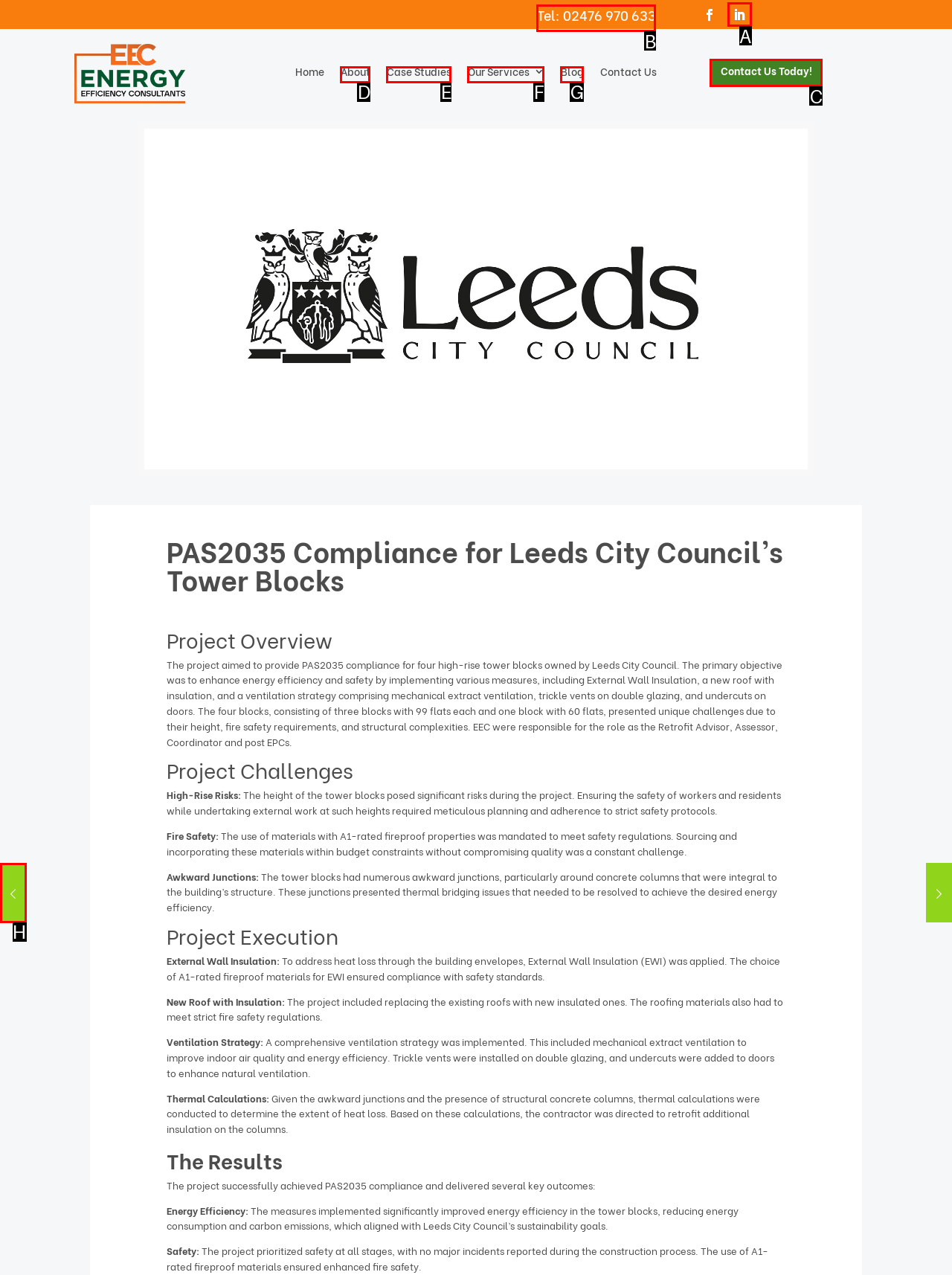Point out the correct UI element to click to carry out this instruction: Call the phone number
Answer with the letter of the chosen option from the provided choices directly.

B